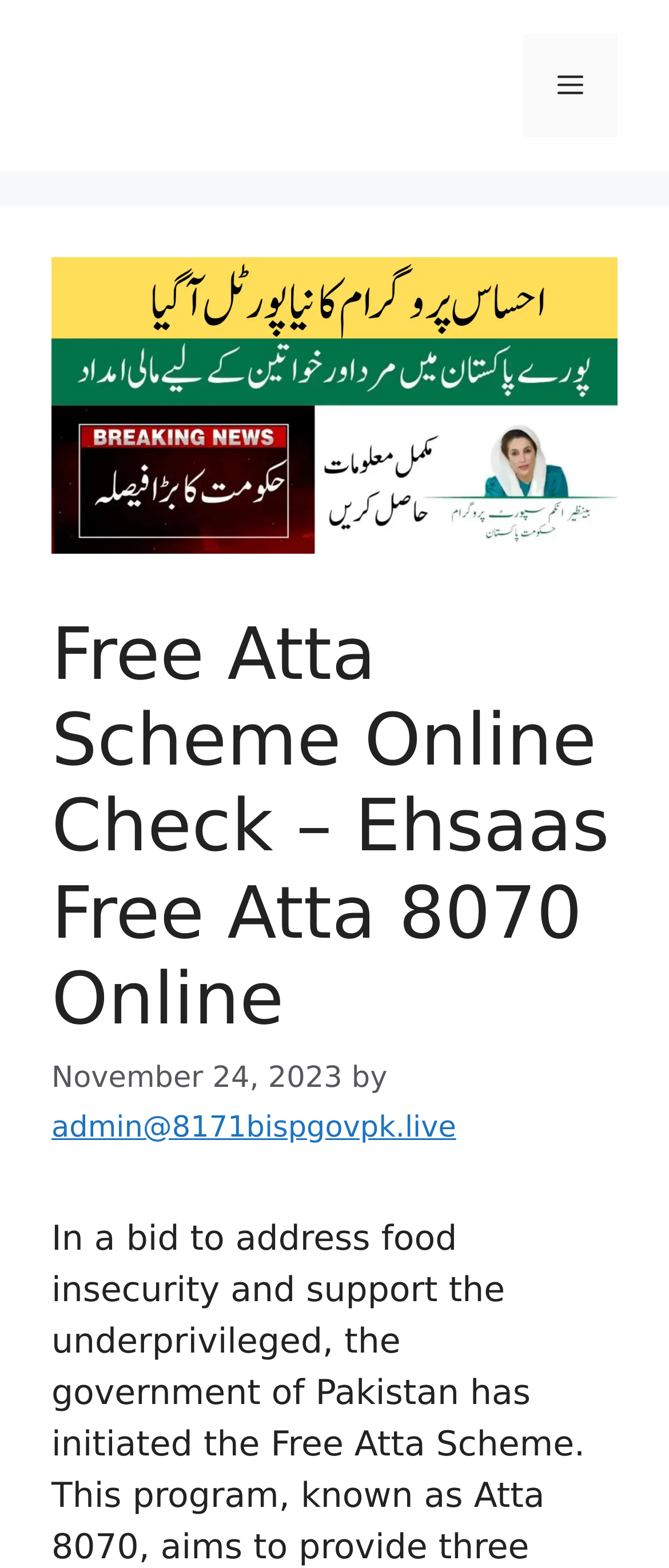With reference to the screenshot, provide a detailed response to the question below:
What is the date of the latest update?

I found the date of the latest update by looking at the time element in the header section, which is located below the main heading. The time element contains the text 'November 24, 2023', indicating the date of the latest update.